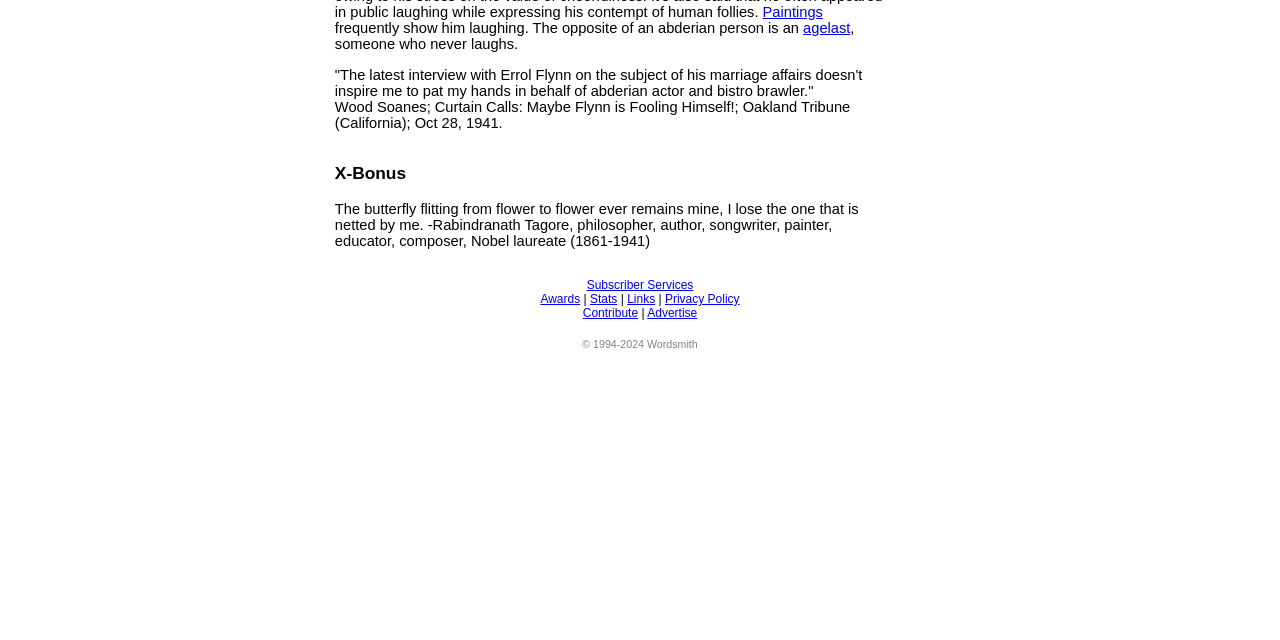Determine the bounding box for the described HTML element: "Awards". Ensure the coordinates are four float numbers between 0 and 1 in the format [left, top, right, bottom].

[0.422, 0.456, 0.453, 0.478]